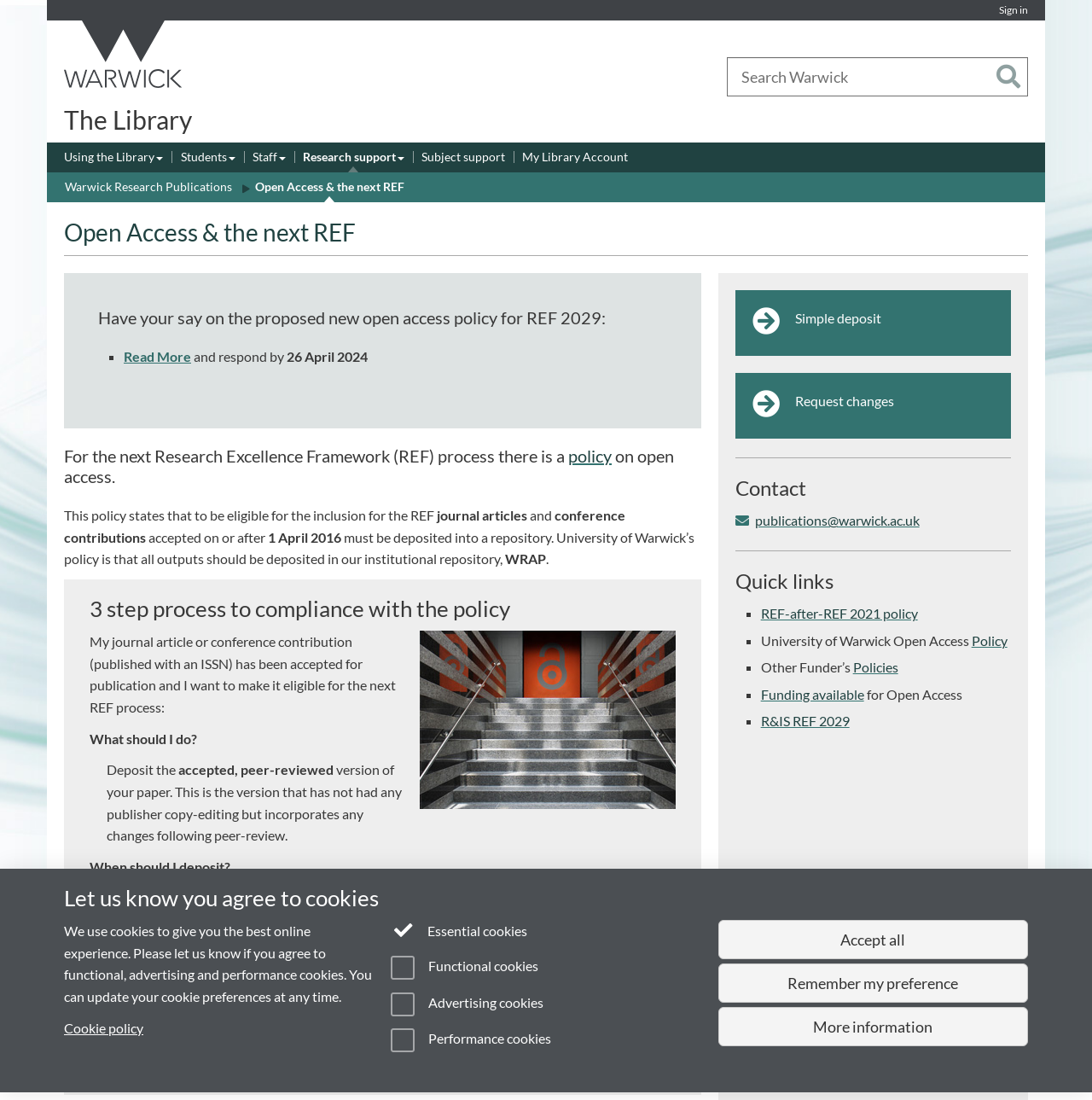Bounding box coordinates should be in the format (top-left x, top-left y, bottom-right x, bottom-right y) and all values should be floating point numbers between 0 and 1. Determine the bounding box coordinate for the UI element described as: REF-after-REF 2021 policy

[0.697, 0.55, 0.84, 0.565]